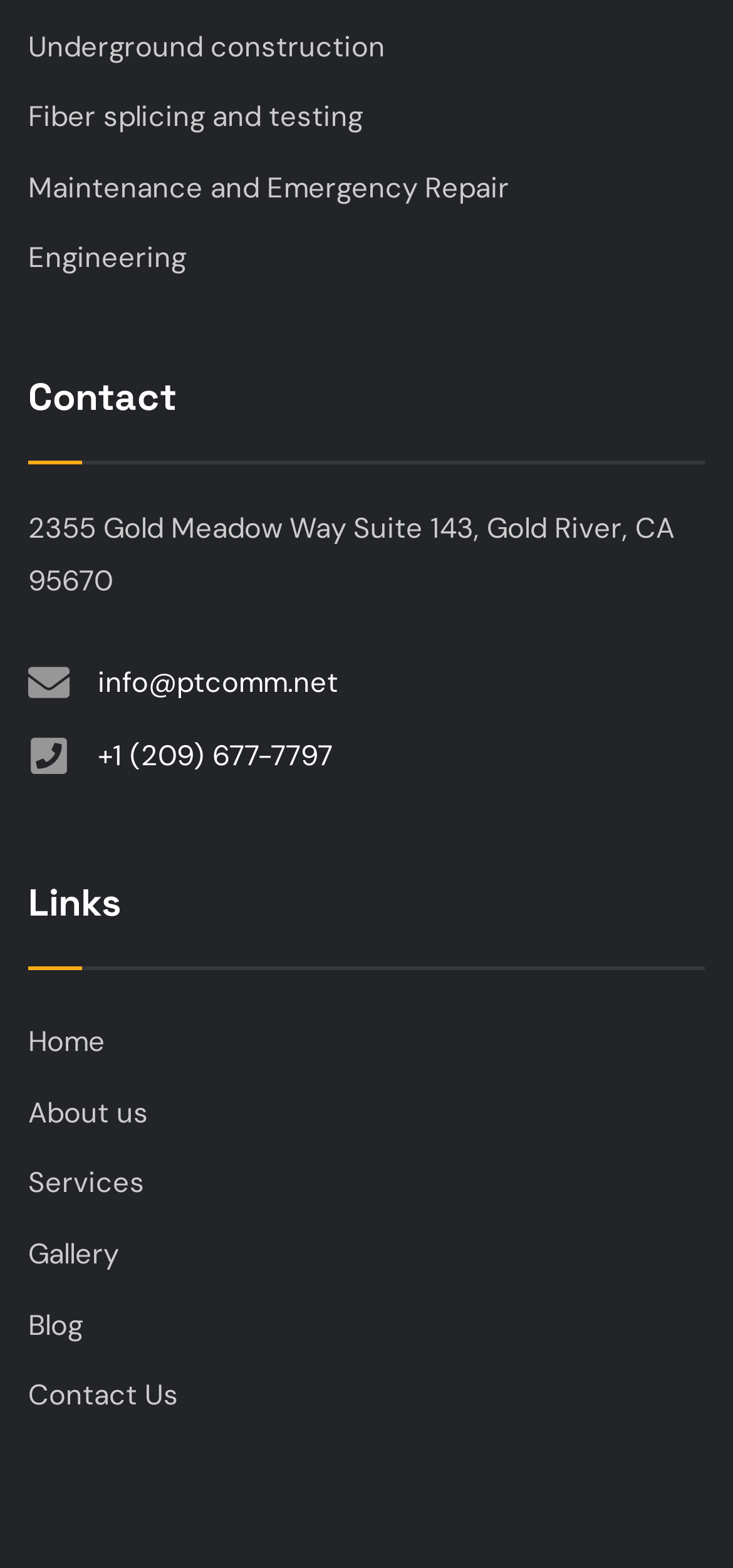Determine the bounding box coordinates for the region that must be clicked to execute the following instruction: "Visit the Blog".

[0.038, 0.823, 0.962, 0.868]